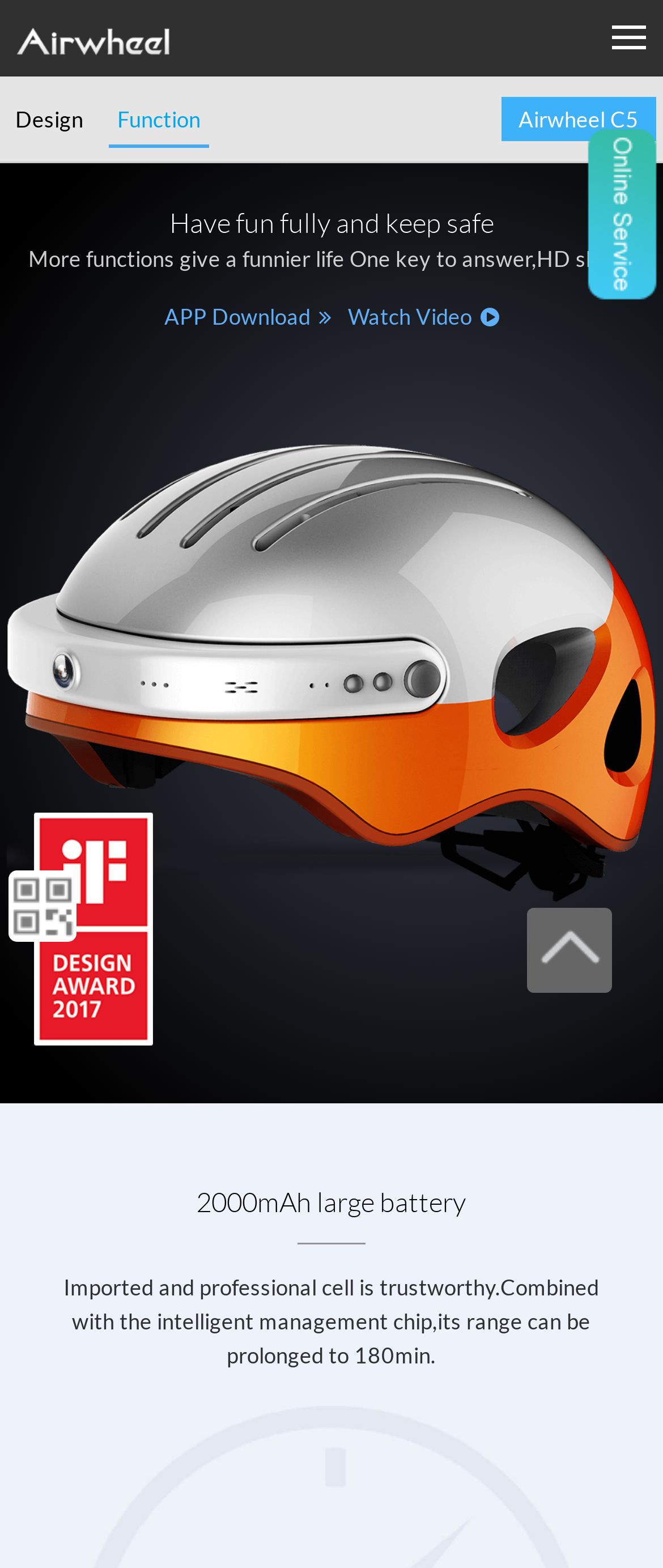What is the range of the battery?
Answer the question with a single word or phrase, referring to the image.

180min